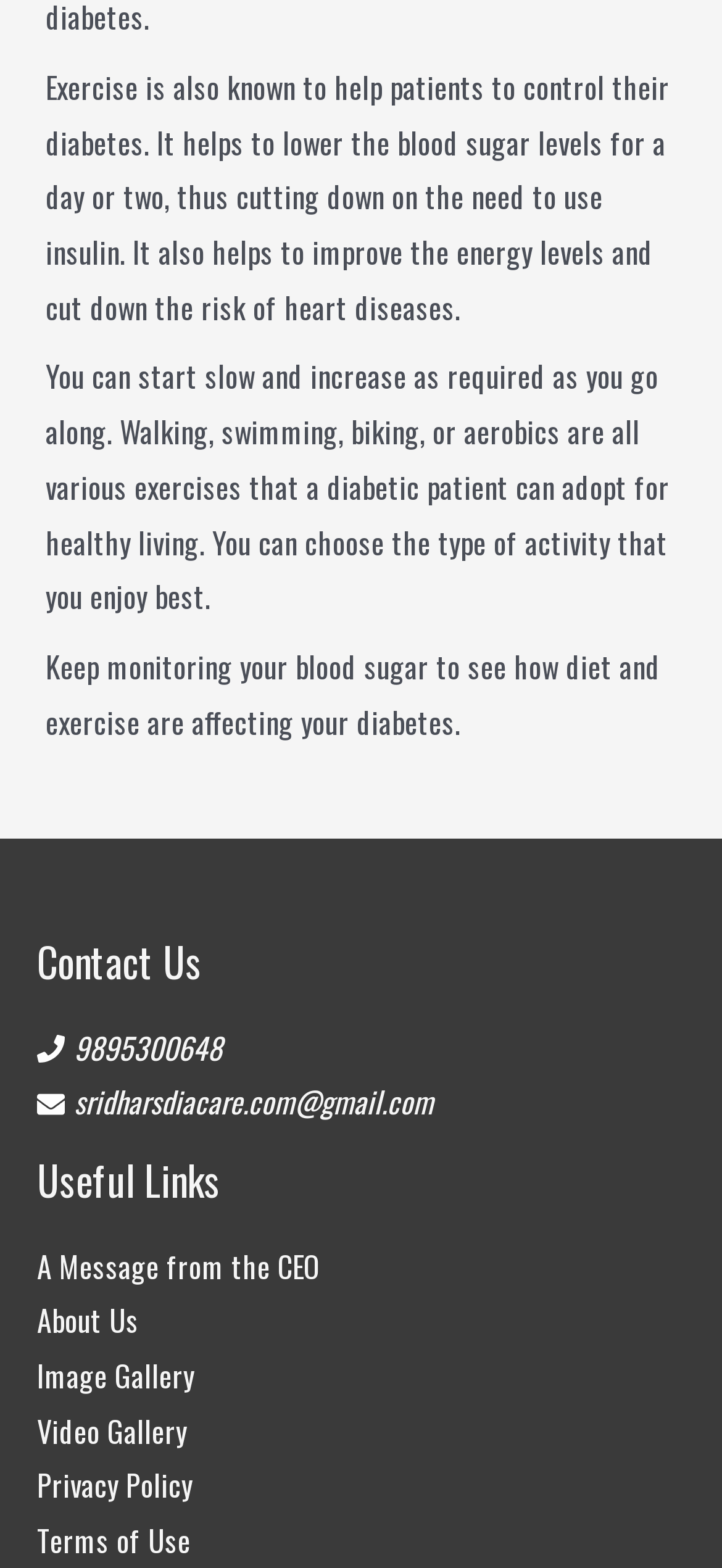How can I contact the website owner?
Provide a detailed answer to the question, using the image to inform your response.

The webpage provides contact information in the footer section, including a phone number (9895300648) and an email address (sridharsdiacare.com@gmail.com), which can be used to contact the website owner.